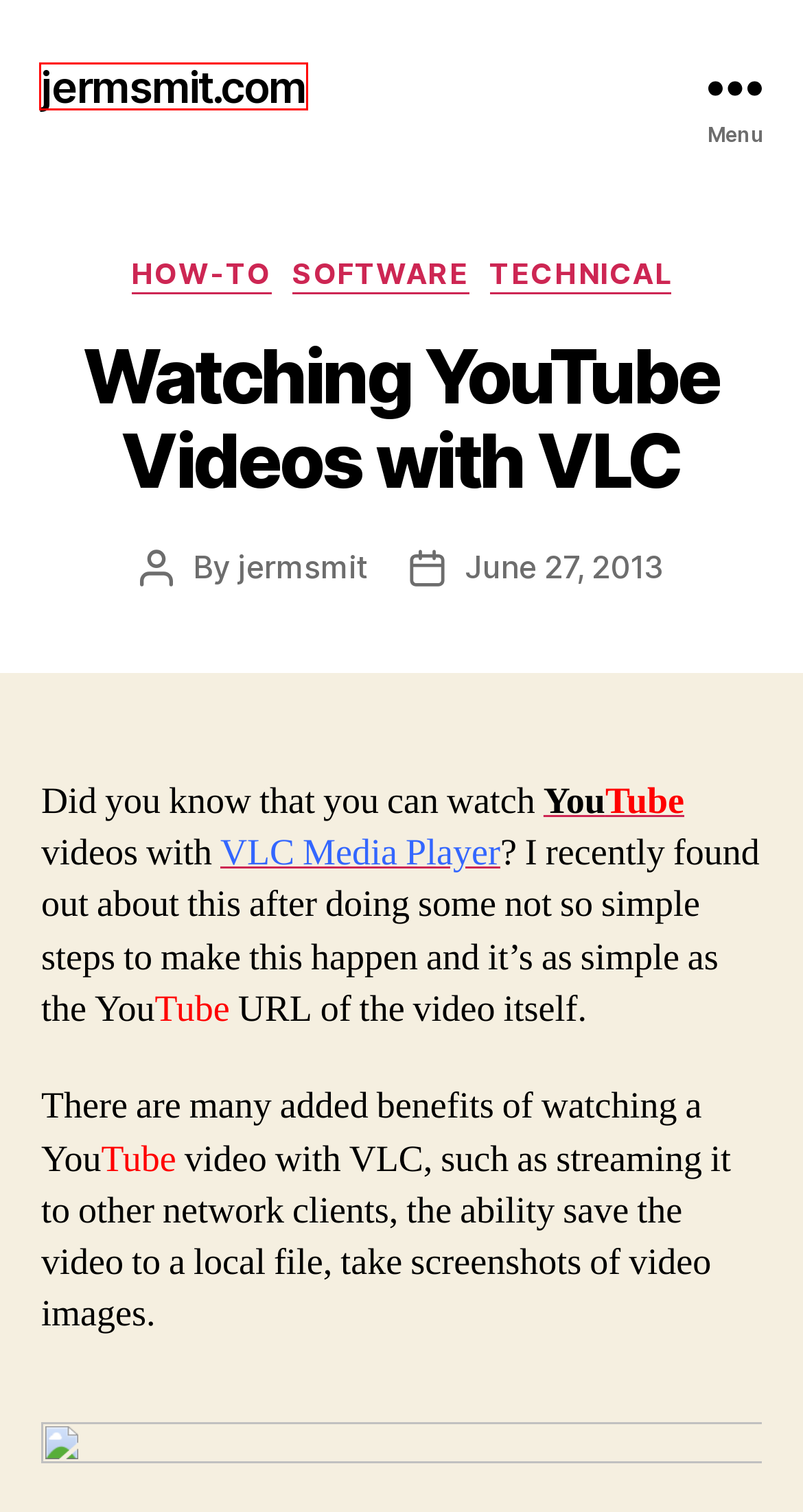You are presented with a screenshot of a webpage containing a red bounding box around an element. Determine which webpage description best describes the new webpage after clicking on the highlighted element. Here are the candidates:
A. Jenna Marbles – jermsmit.com
B. Technical – jermsmit.com
C. Software – jermsmit.com
D. VLC: Official site - Free multimedia solutions for all OS! - VideoLAN
E. jermsmit – jermsmit.com
F. VLC – jermsmit.com
G. jermsmit.com – I write to myself & remember.
H. How-To – jermsmit.com

G